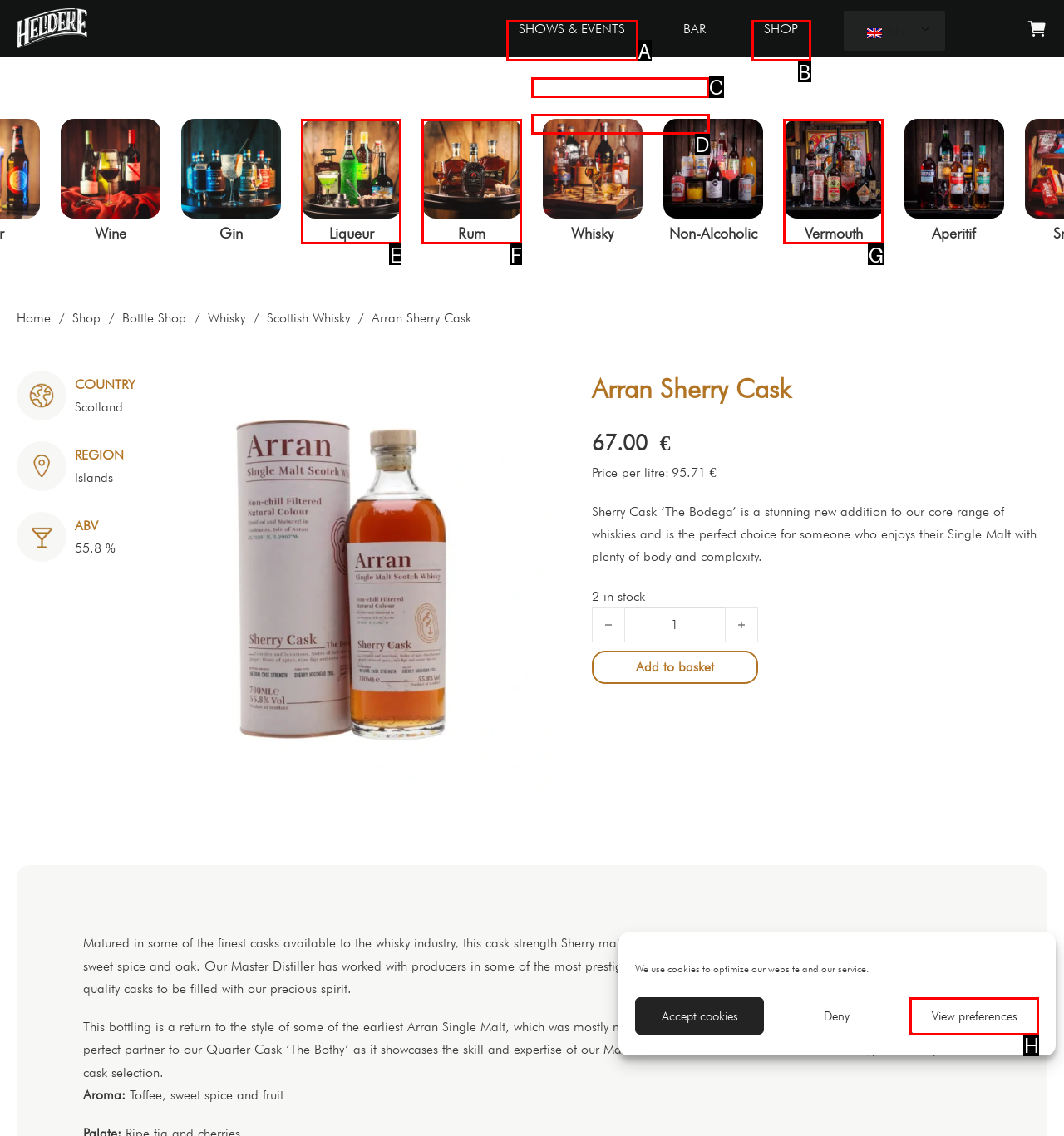Based on the element description: Book The Venue, choose the best matching option. Provide the letter of the option directly.

D